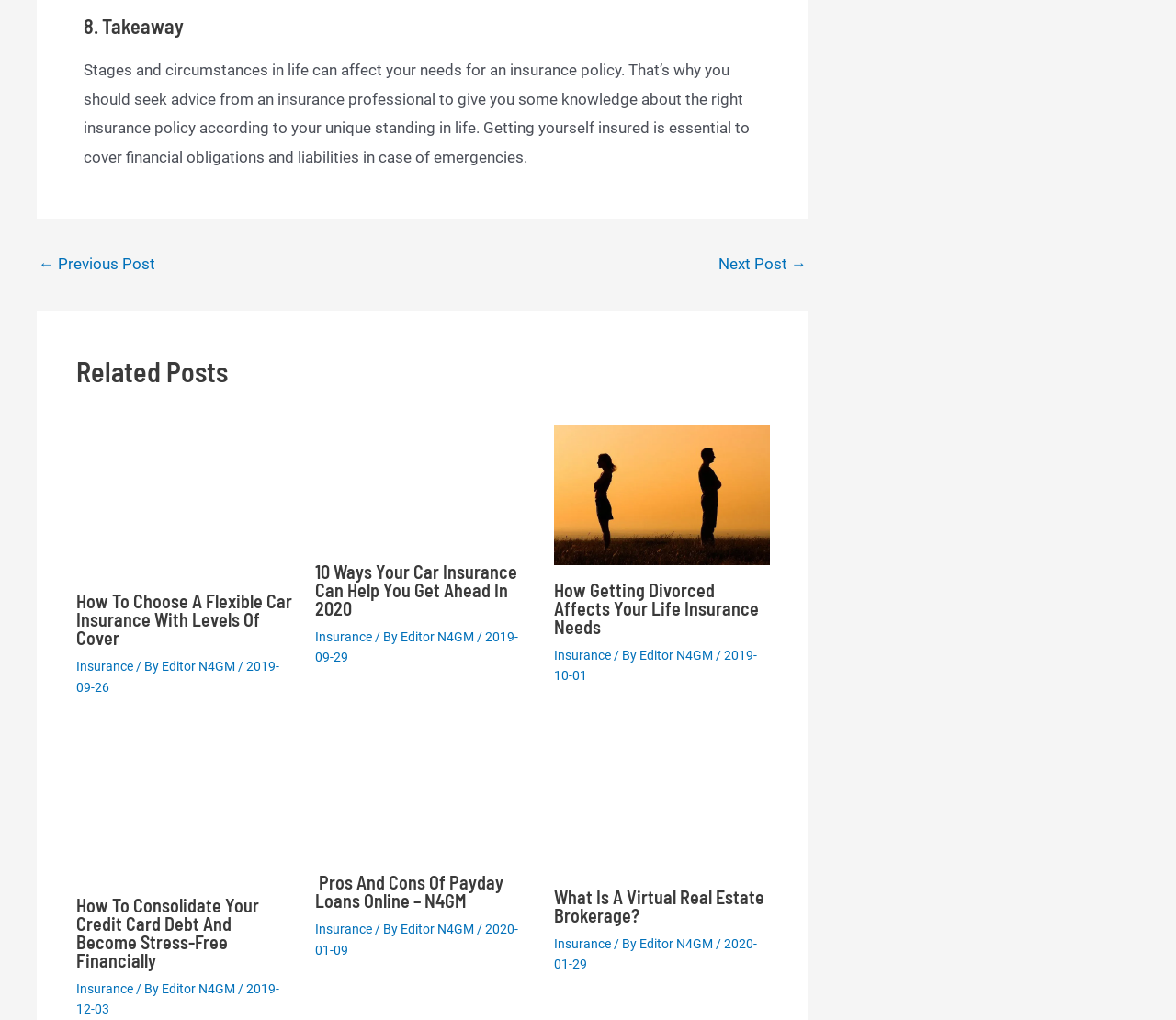Can you find the bounding box coordinates of the area I should click to execute the following instruction: "Click the '← Previous Post' link"?

[0.033, 0.251, 0.132, 0.267]